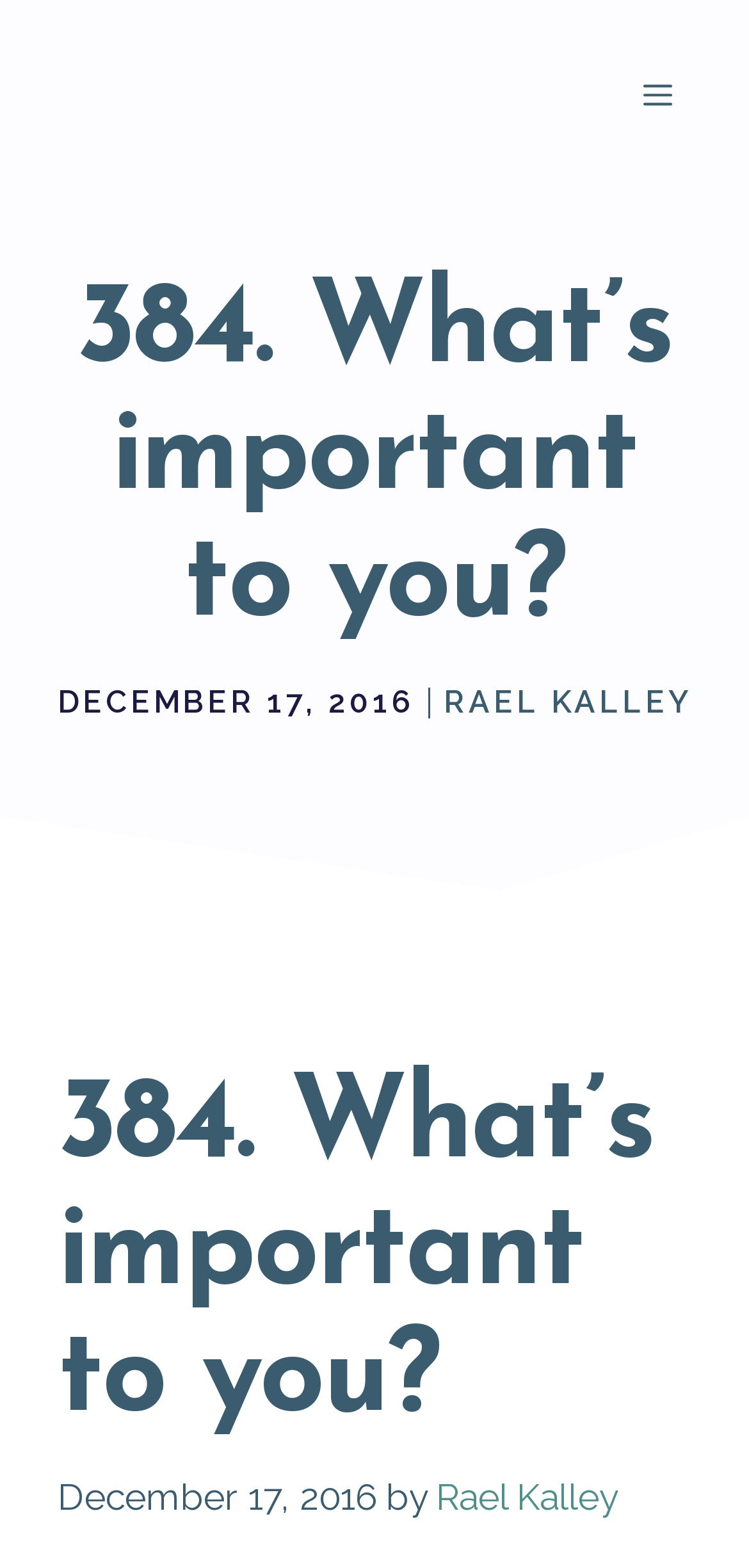Generate a comprehensive description of the webpage.

The webpage appears to be a blog post or article page. At the top, there is a banner that spans the entire width of the page, containing the site's name. To the right of the banner, there is a navigation menu toggle button labeled "MENU". 

Below the banner, there is a large heading that reads "384. What's important to you?" which takes up most of the width of the page. Underneath the heading, there is a timestamp indicating that the post was published on December 17, 2016. To the right of the timestamp, there is a link to the author's name, "RAEL KALLEY".

The main content of the page is divided into a section with a heading that repeats the title "384. What's important to you?". Below this heading, there is another timestamp indicating the same publication date, followed by the text "by" and a link to the author's name, "Rael Kalley", again. 

The quote "If it is important, you will find a way, if not, you’ll find an excuse. Anon It has long been said that we humans are rational beings. I don’t know" is not visually present on the page, but it may be related to the content of the article.